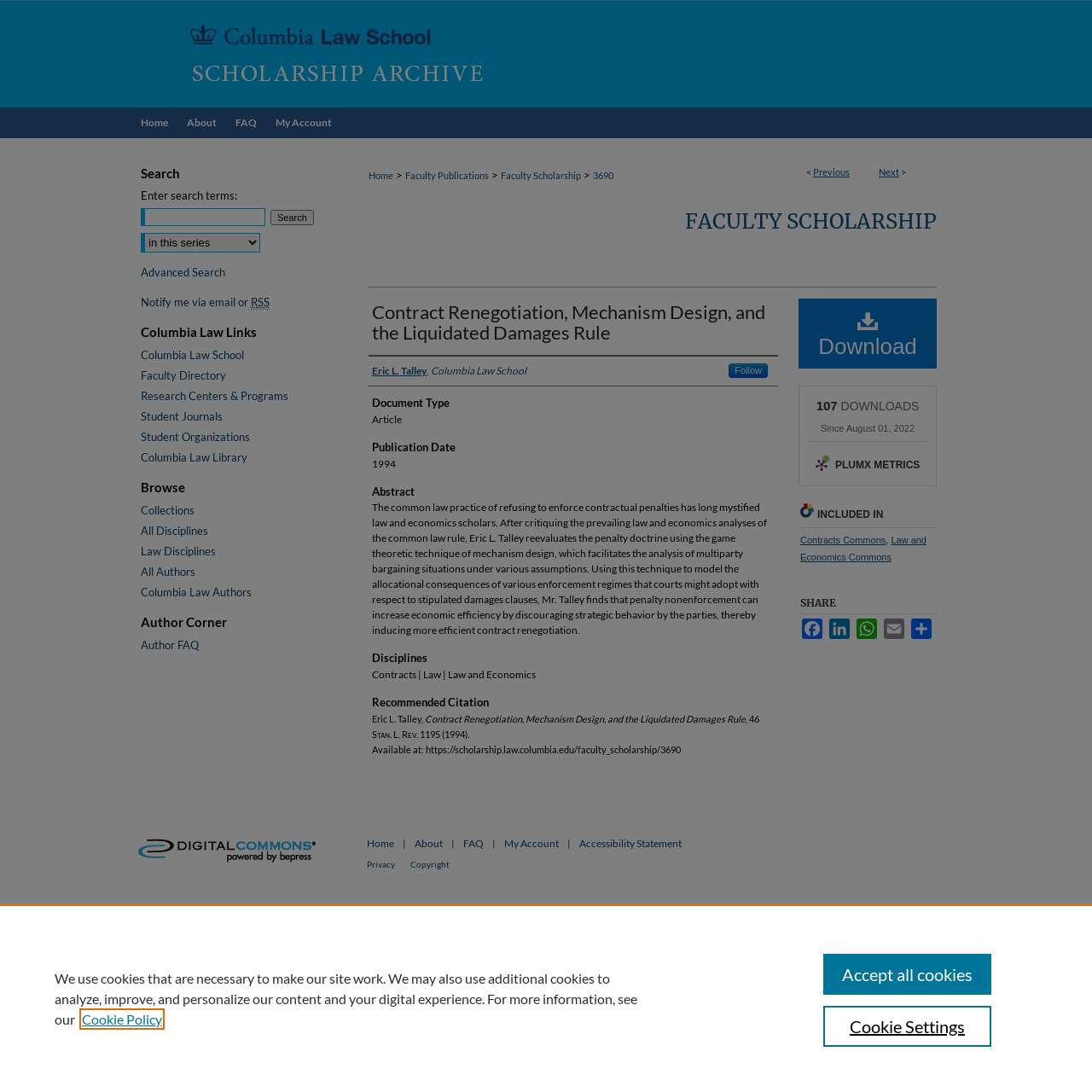Pinpoint the bounding box coordinates of the element to be clicked to execute the instruction: "Share on Facebook".

[0.733, 0.567, 0.755, 0.586]